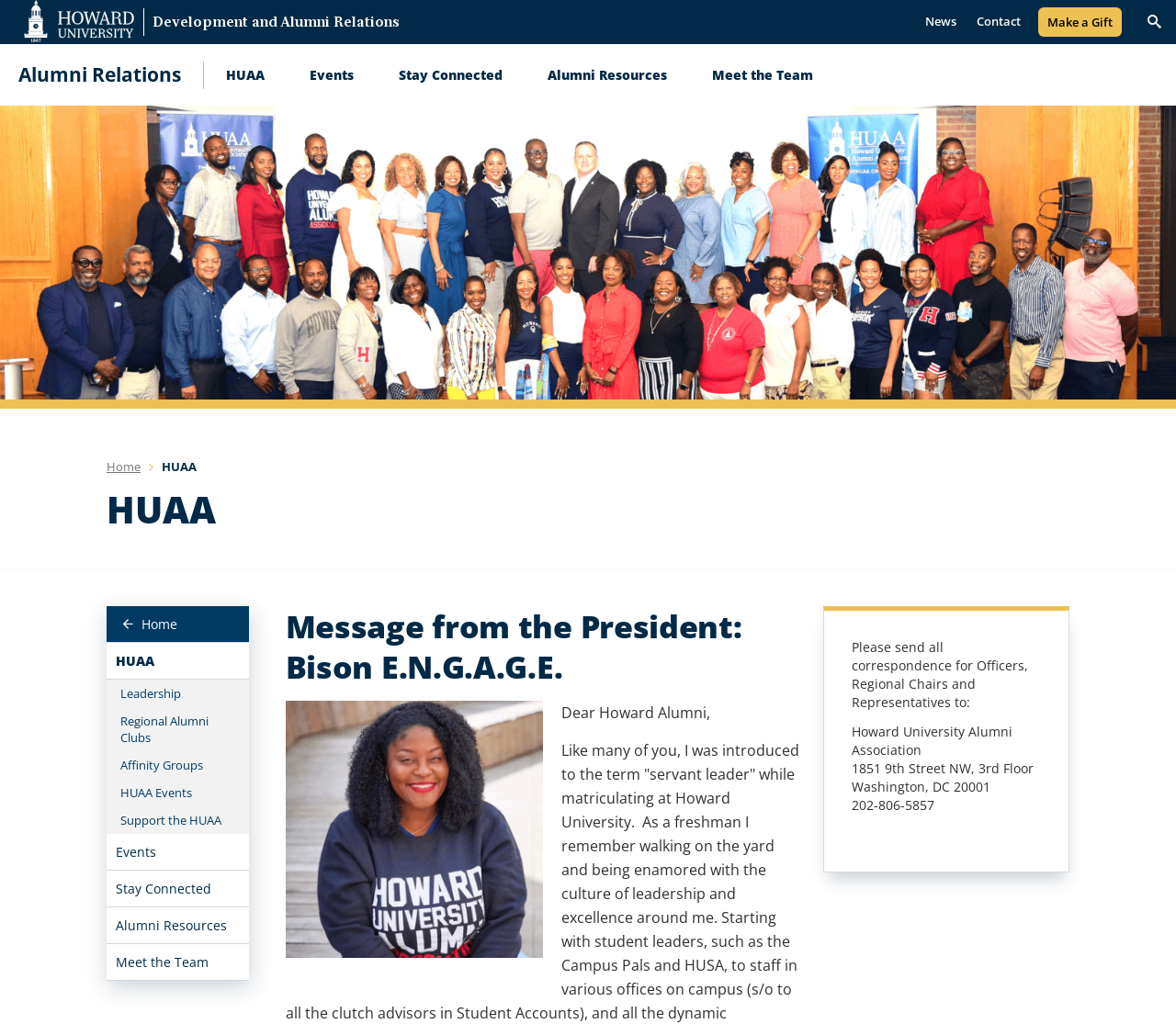Please identify the bounding box coordinates for the region that you need to click to follow this instruction: "Search for something".

[0.976, 0.0, 0.988, 0.043]